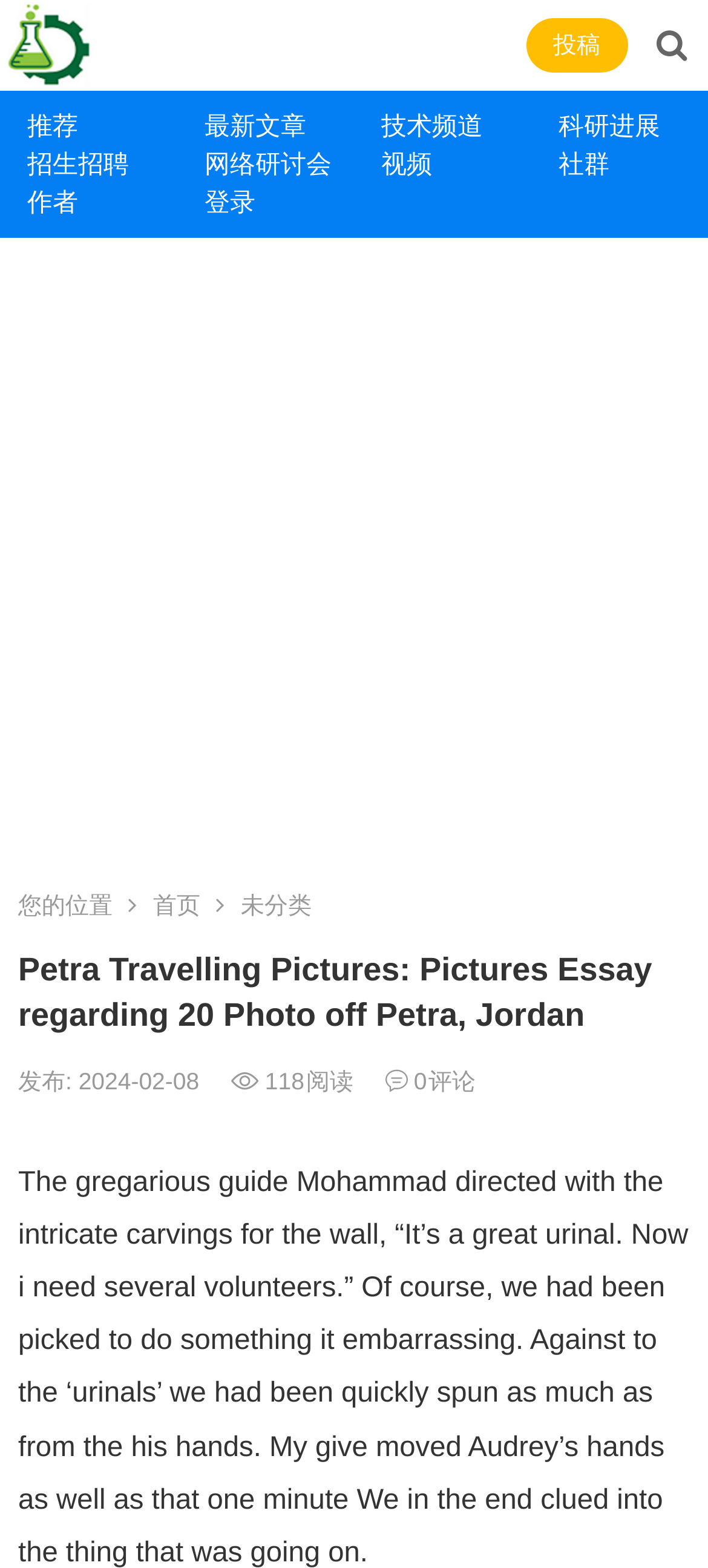Could you provide the bounding box coordinates for the portion of the screen to click to complete this instruction: "go to the homepage"?

[0.216, 0.569, 0.283, 0.586]